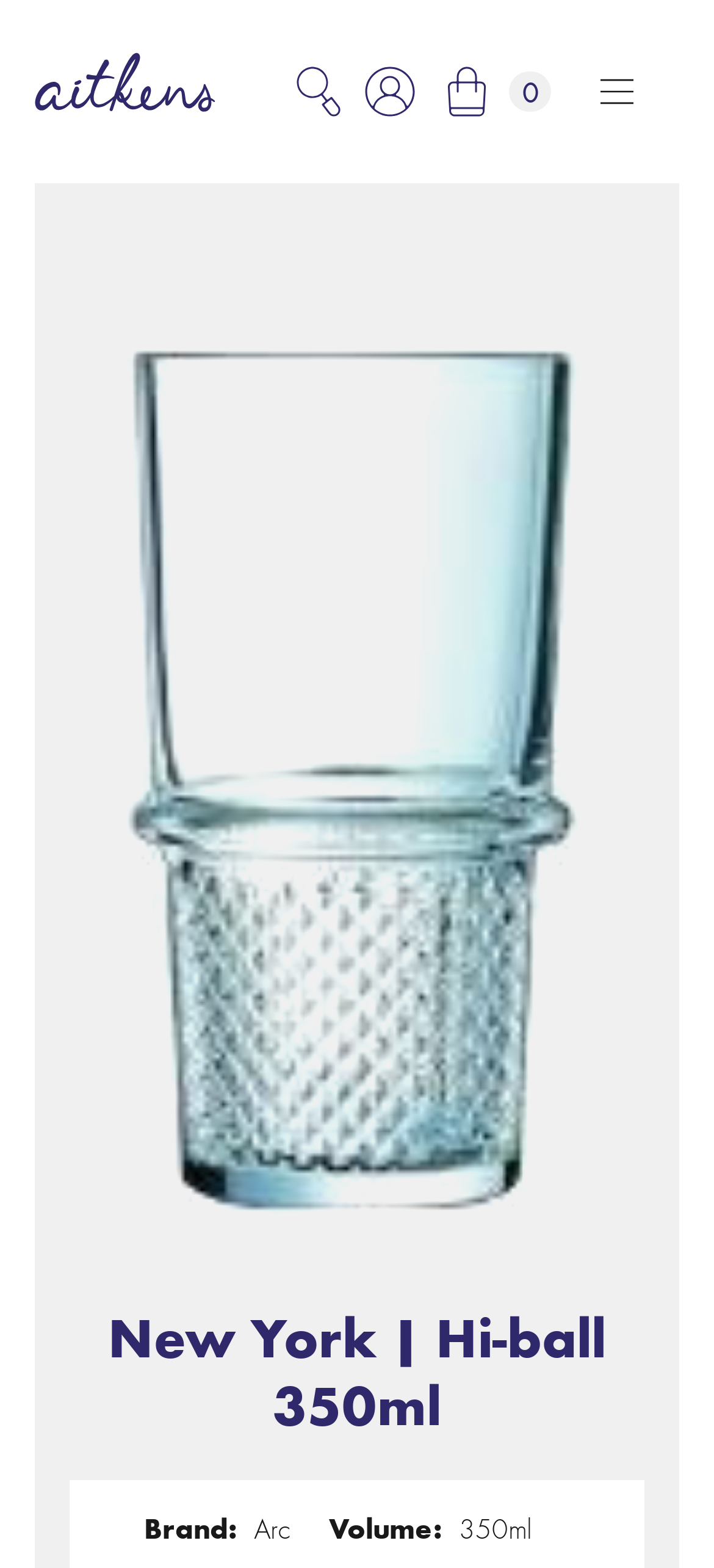Carefully examine the image and provide an in-depth answer to the question: What is the brand of the product?

I found the brand of the product by looking at the static text elements on the webpage. Specifically, I found the text 'Brand:' followed by 'Arc', which indicates that the brand of the product is Arc.